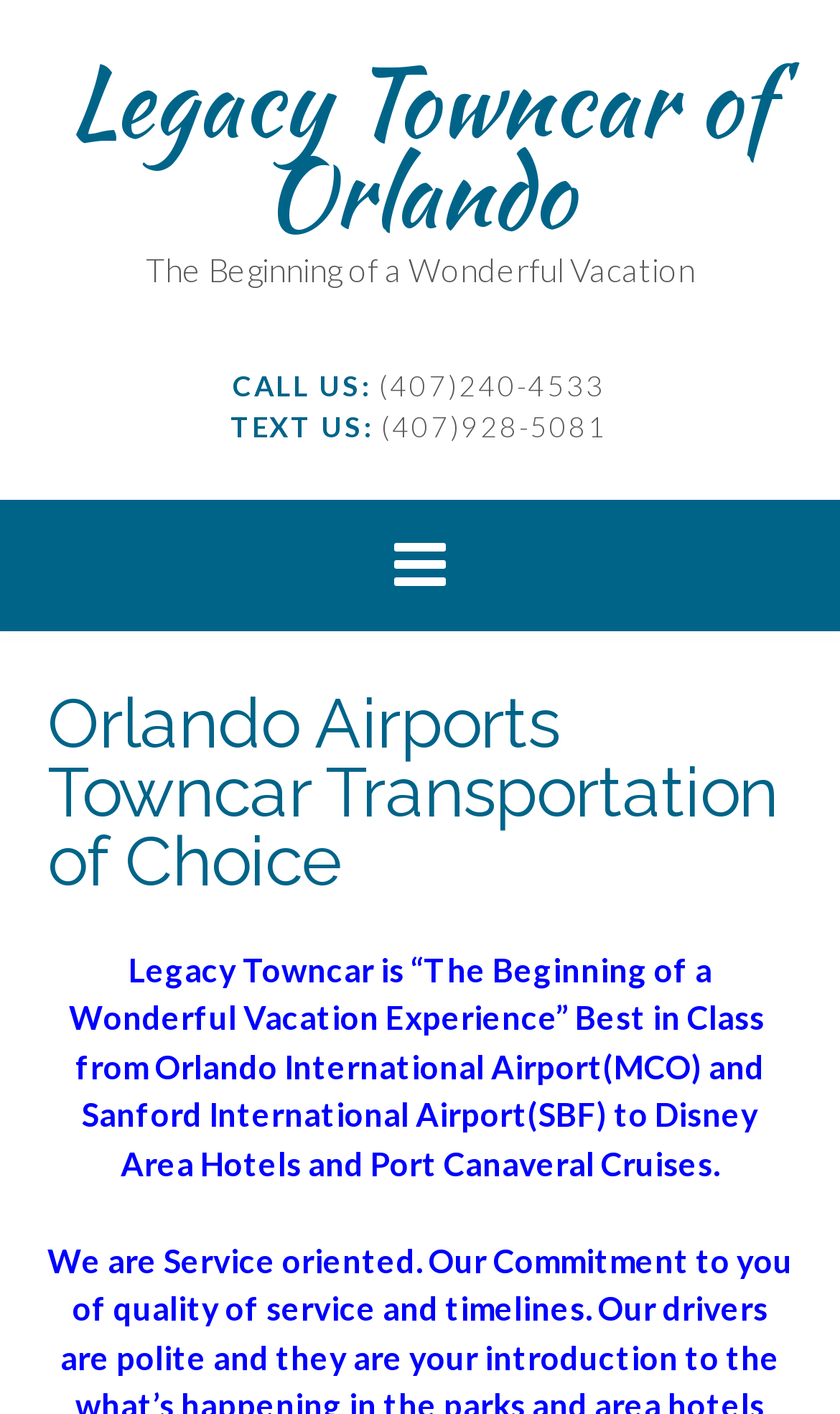What is the alternative way to contact Legacy Towncar of Orlando?
Look at the image and construct a detailed response to the question.

I found the alternative way to contact Legacy Towncar of Orlando by looking at the section that says 'TEXT US:' with a phone number '(407)928-5081', which implies that texting is an alternative way to contact them.